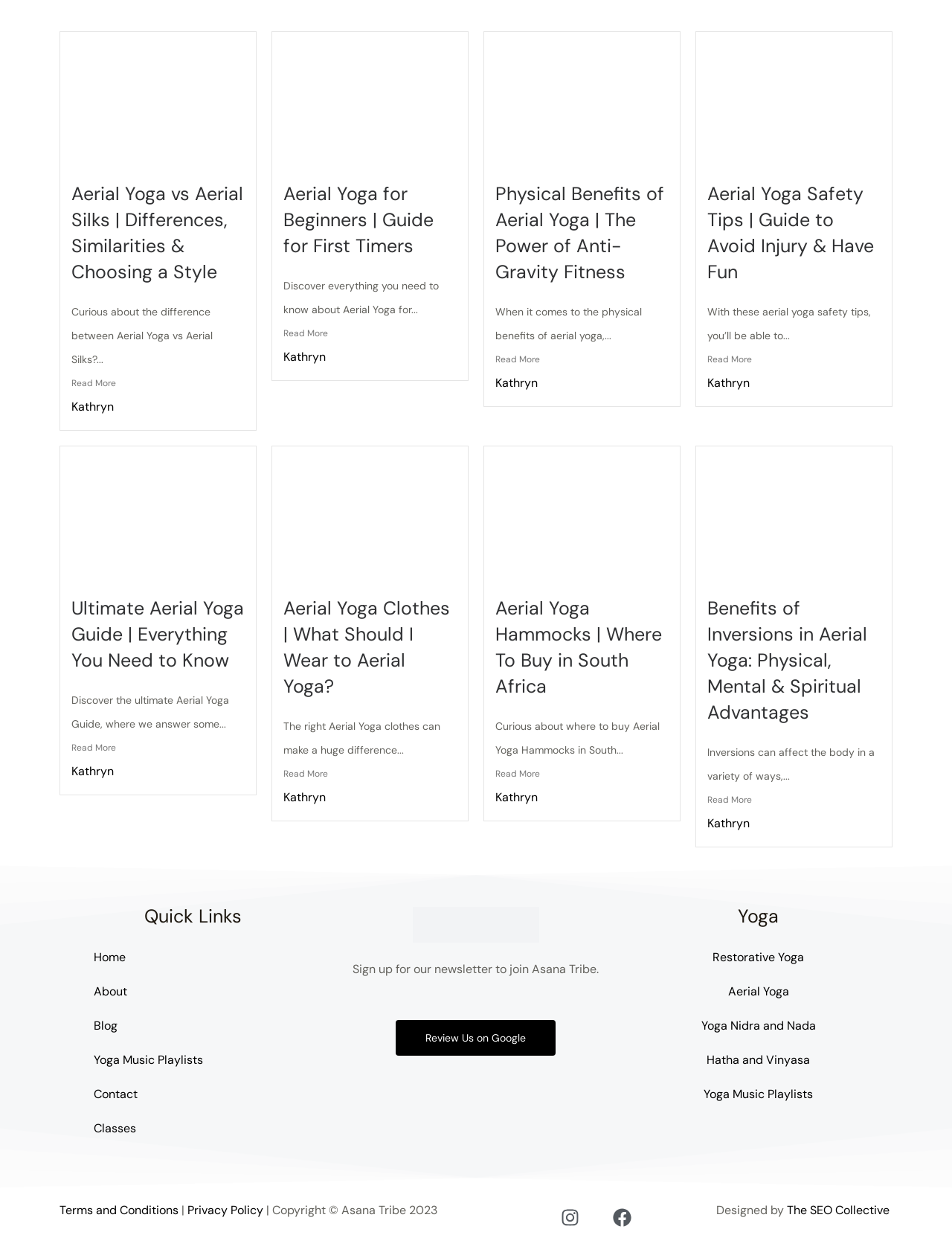Answer in one word or a short phrase: 
What is the category of yoga mentioned in the 'Yoga' section?

Restorative Yoga, Aerial Yoga, Yoga Nidra and Nada, Hatha and Vinyasa